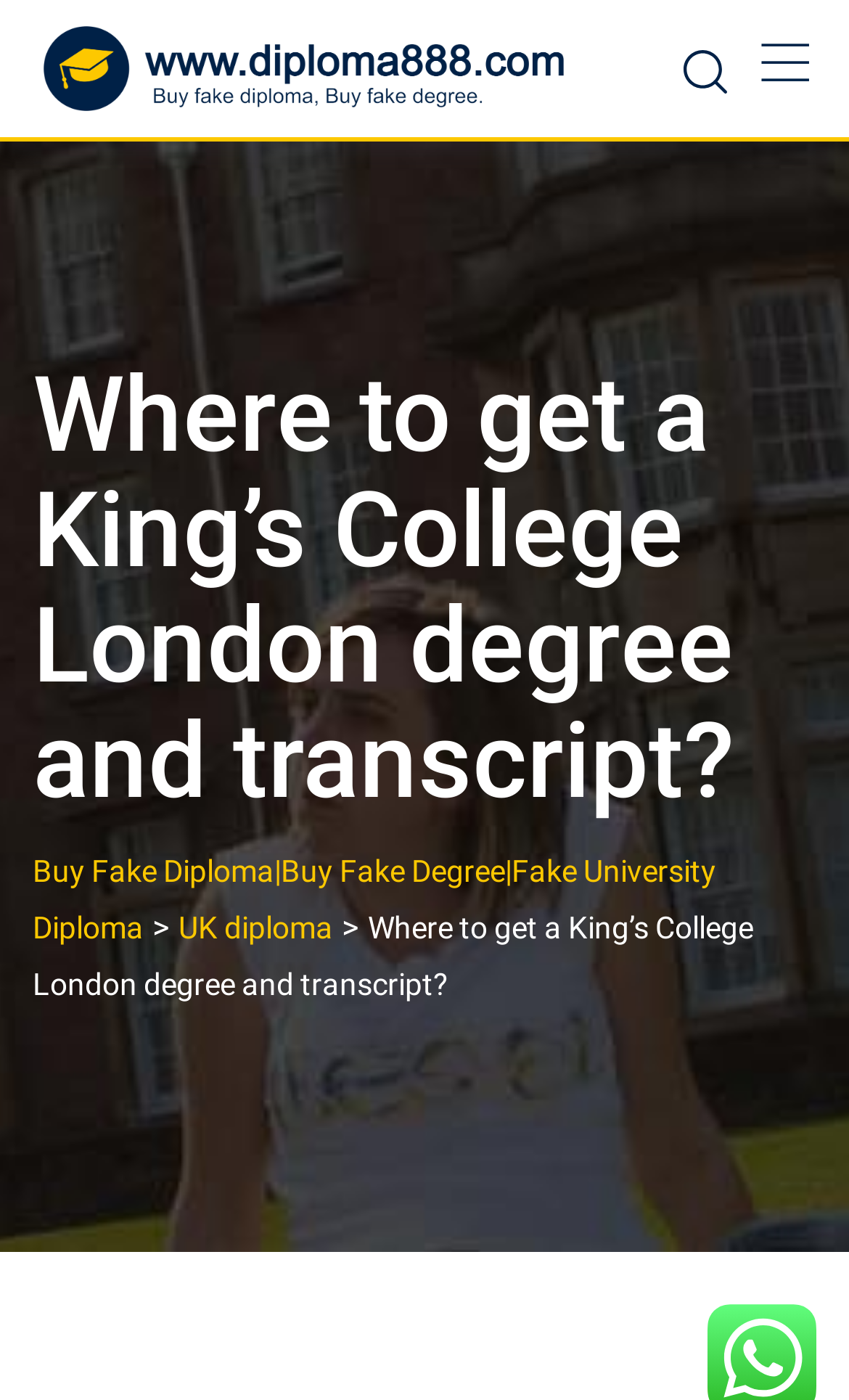Generate a thorough explanation of the webpage's elements.

The webpage appears to be a service provider for fake academic credentials, specifically focusing on King's College London diplomas and degrees. 

At the top-left corner, there is a prominent link and accompanying image with the text "Buy Fake Diploma|Buy Fake Degree|Fake University Diploma". This element is likely a main call-to-action or a logo for the service.

On the top-right side, there is a search bar with a linked icon, allowing users to search for specific services or products.

The main content of the webpage is headed by a large heading that reads "Where to get a King’s College London degree and transcript?". Below this heading, there are multiple links and text elements. One of the links is a repetition of the top-left link, while another link is labeled "UK diploma". There are also some static text elements, including a greater-than symbol and a repetition of the main heading text.

In total, there are three images on the webpage, all of which are associated with links. There are five links in total, with two of them being duplicates. The webpage has a simple layout, with elements arranged in a straightforward and easy-to-follow manner.